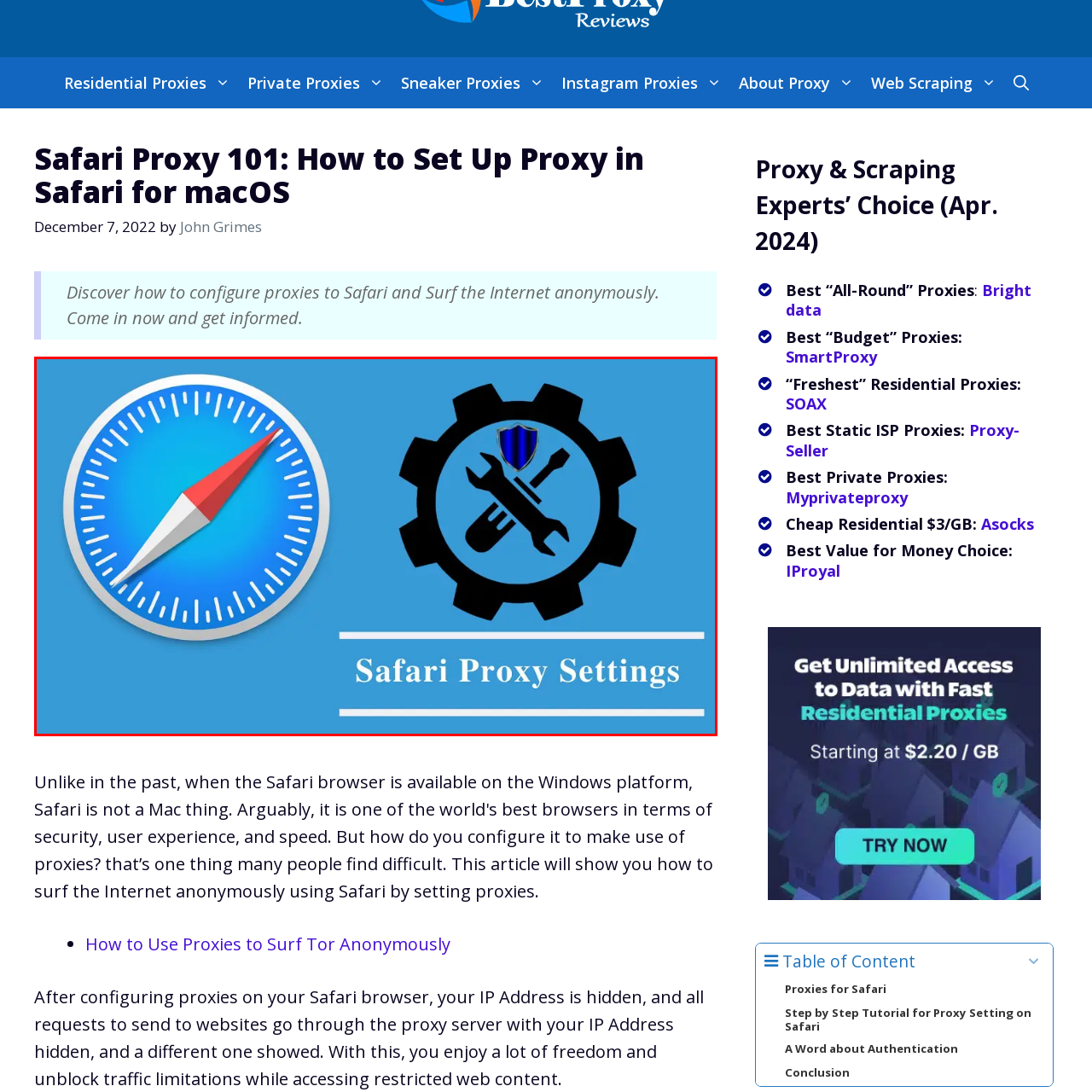Analyze the image surrounded by the red outline and answer the ensuing question with as much detail as possible based on the image:
What is the shape of the Safari browser icon?

According to the caption, the recognizable Safari browser icon is characterized by its compass design, which implies that the shape of the Safari browser icon is a compass.